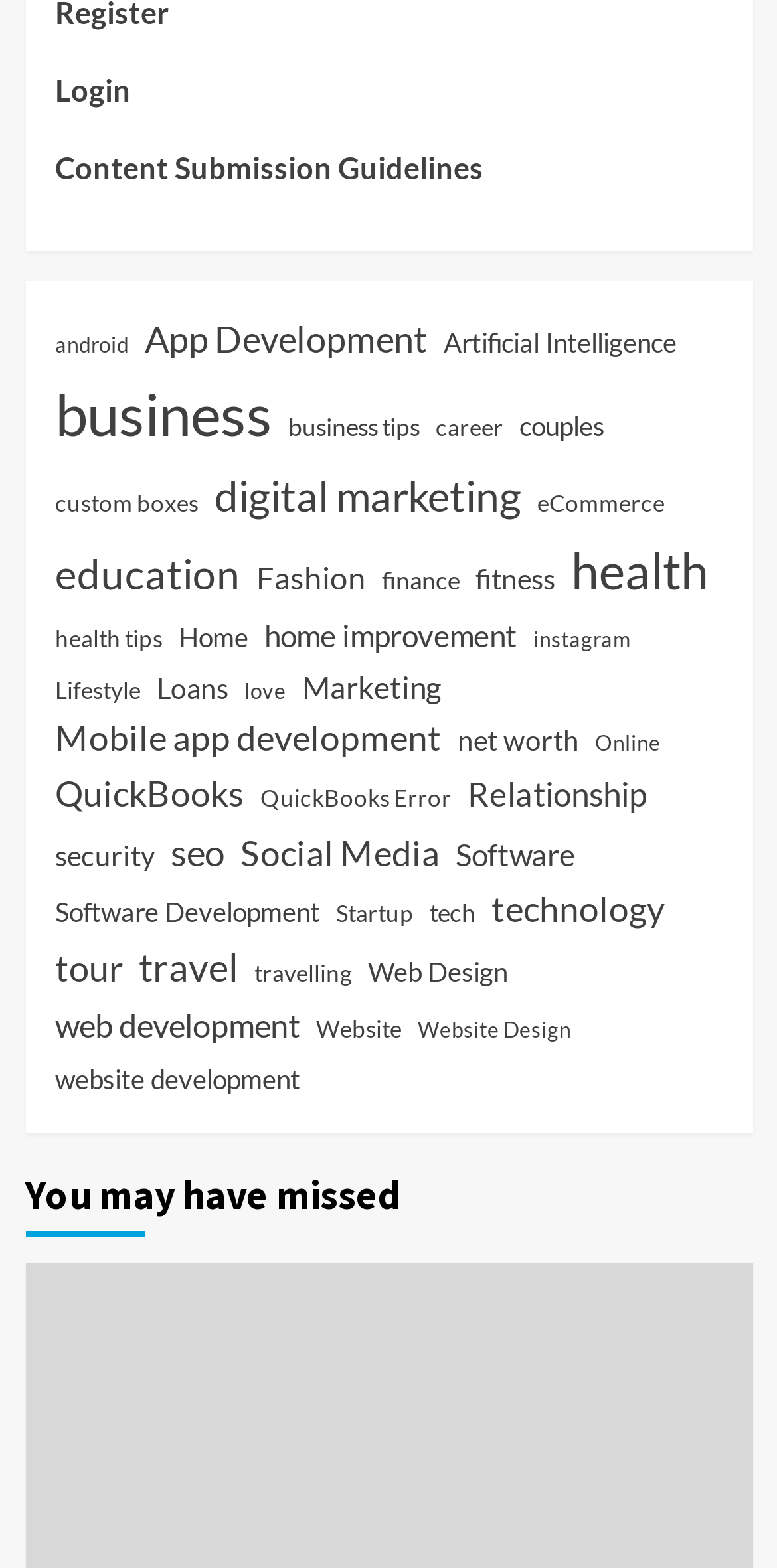Pinpoint the bounding box coordinates of the clickable area needed to execute the instruction: "Click on Login". The coordinates should be specified as four float numbers between 0 and 1, i.e., [left, top, right, bottom].

[0.071, 0.042, 0.929, 0.091]